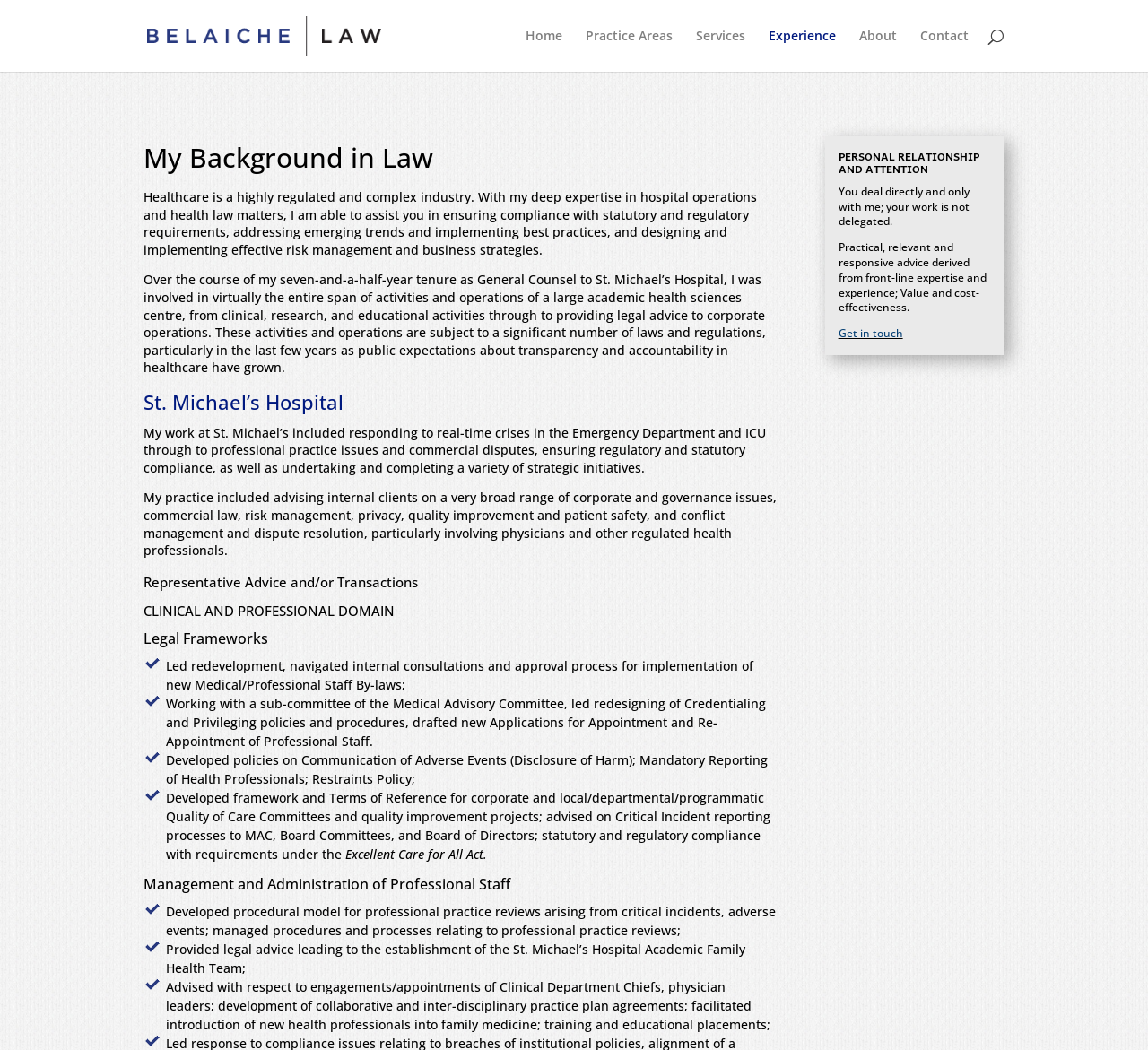Predict the bounding box coordinates of the UI element that matches this description: "About". The coordinates should be in the format [left, top, right, bottom] with each value between 0 and 1.

[0.748, 0.028, 0.781, 0.068]